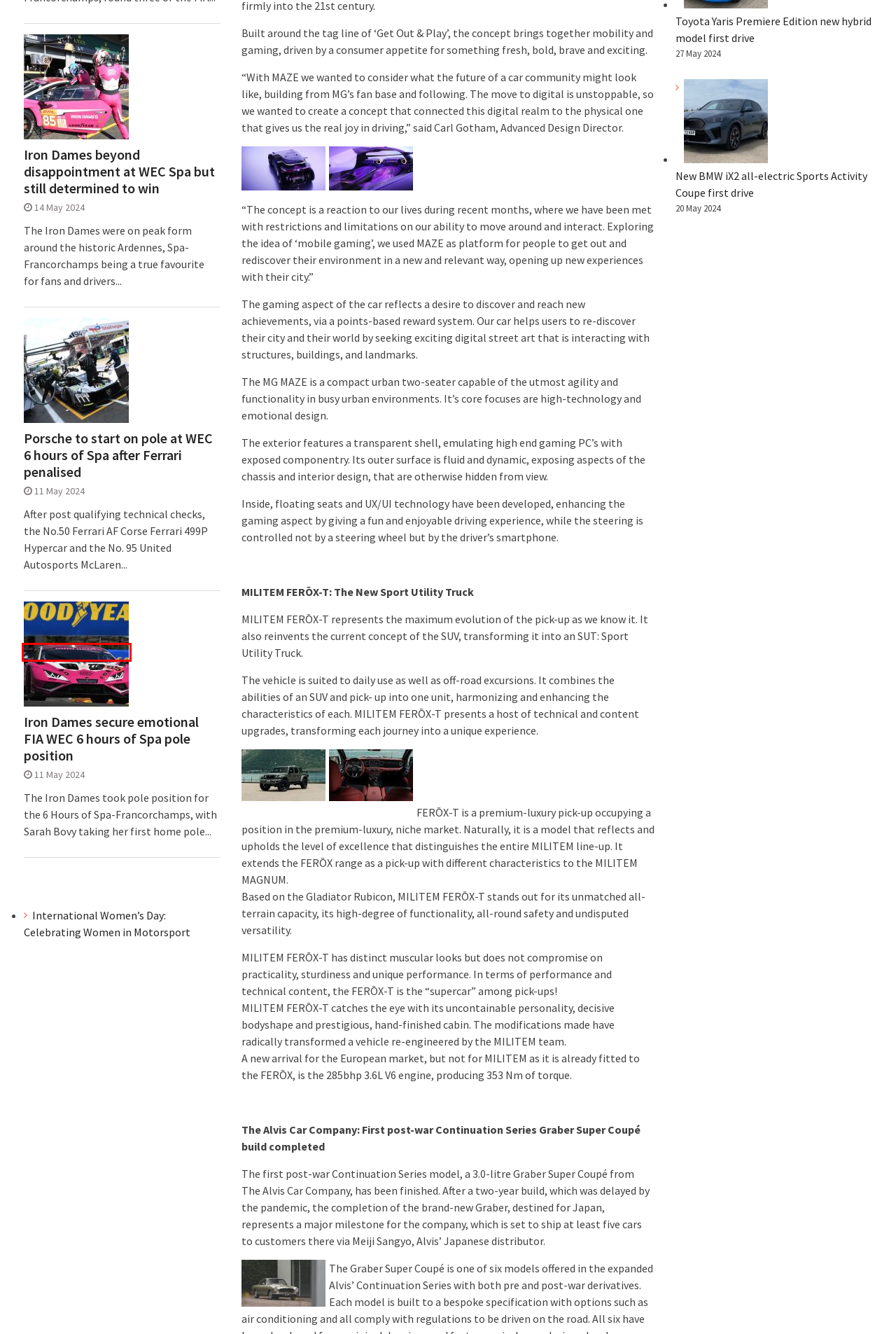Given a screenshot of a webpage with a red bounding box, please pick the webpage description that best fits the new webpage after clicking the element inside the bounding box. Here are the candidates:
A. New BMW iX2 all-electric Sports Activity Coupe first drive - Girlracer Magazine
B. Iron Dames beyond disappointment at WEC Spa but still determined to win - Girlracer Magazine
C. International Women’s Day: Celebrating Women in Motorsport - Girlracer Magazine
D. Porsche to start on pole at WEC 6 hours of Spa after Ferrari penalised - Girlracer Magazine
E. Iron Dames secure emotional FIA WEC 6 hours of Spa pole position - Girlracer Magazine
F. Hertz Team JOTA wins dramatic WEC race at Spa - Girlracer Magazine
G. Covid cars mask missing features - Girlracer Magazine
H. Toyota Yaris Premiere Edition new hybrid model first drive - Girlracer Magazine

E